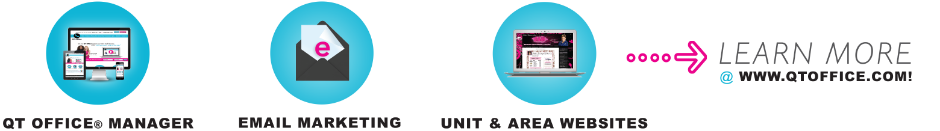Please provide a short answer using a single word or phrase for the question:
What is the name of the digital management interface illustrated in the image?

QT OFFICE MANAGER